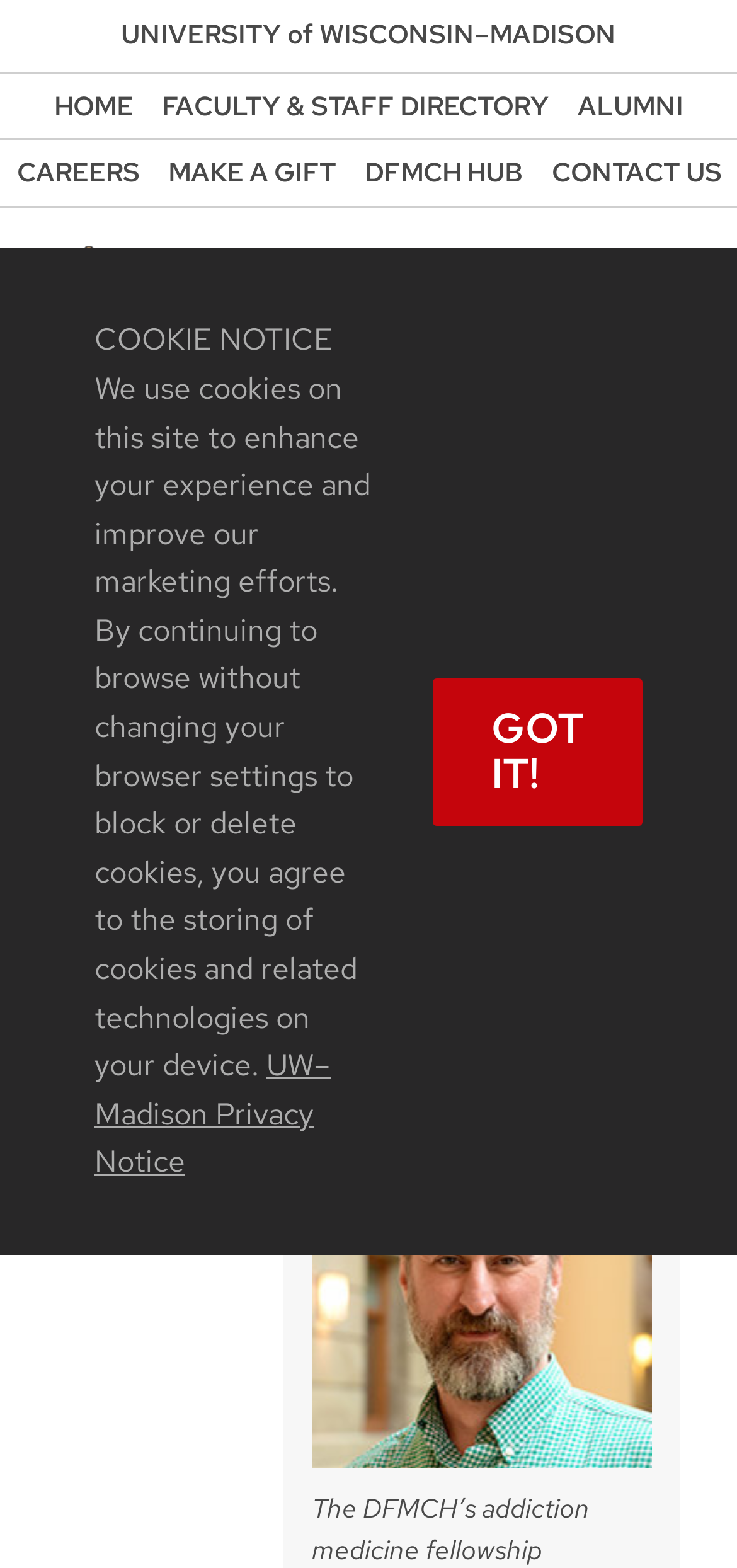What is the name of the person in the image?
Look at the image and answer the question using a single word or phrase.

Randy Brown, MD, PhD